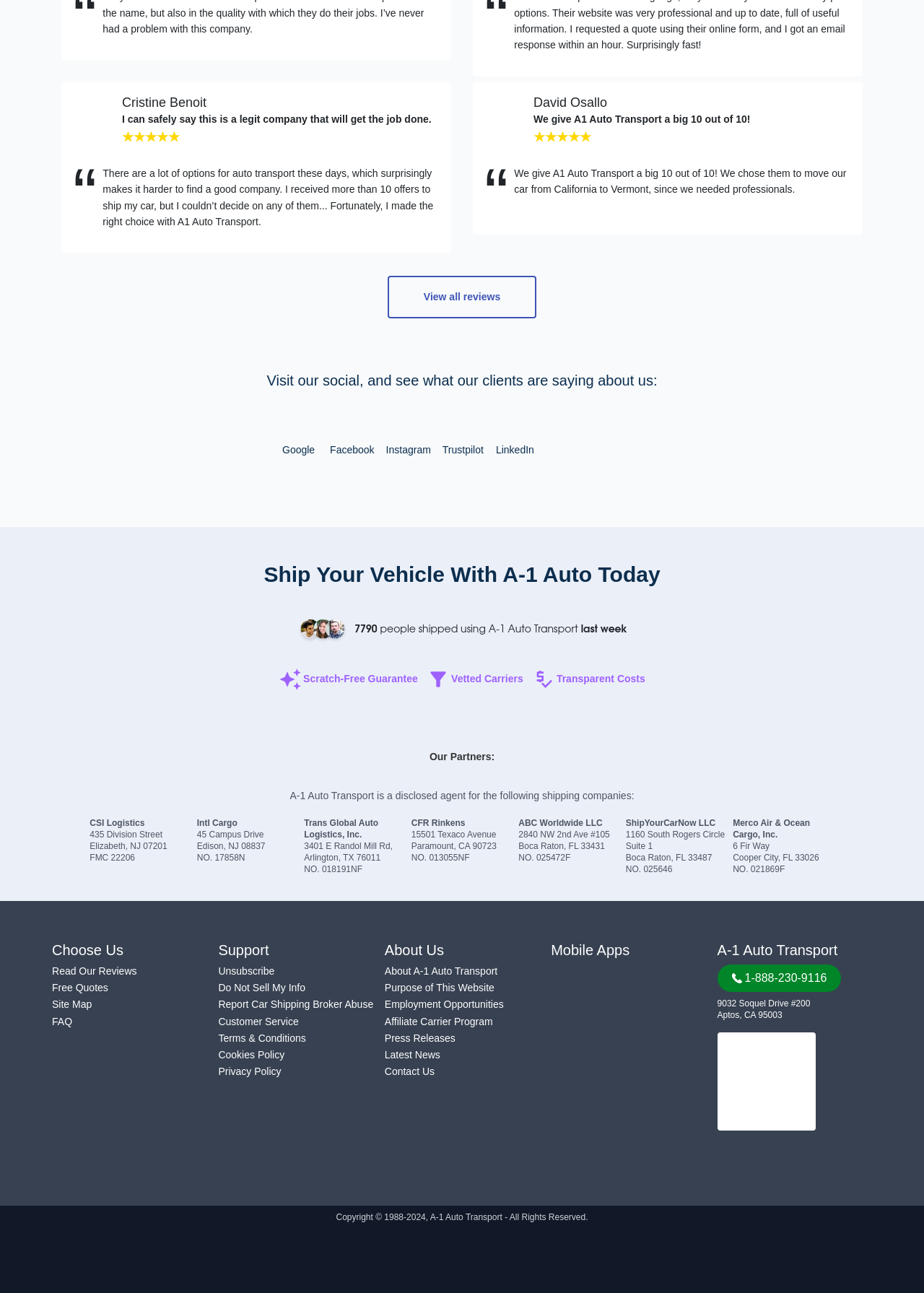Find the bounding box coordinates of the element to click in order to complete this instruction: "Ship Your Vehicle With A-1 Auto Today". The bounding box coordinates must be four float numbers between 0 and 1, denoted as [left, top, right, bottom].

[0.285, 0.435, 0.715, 0.454]